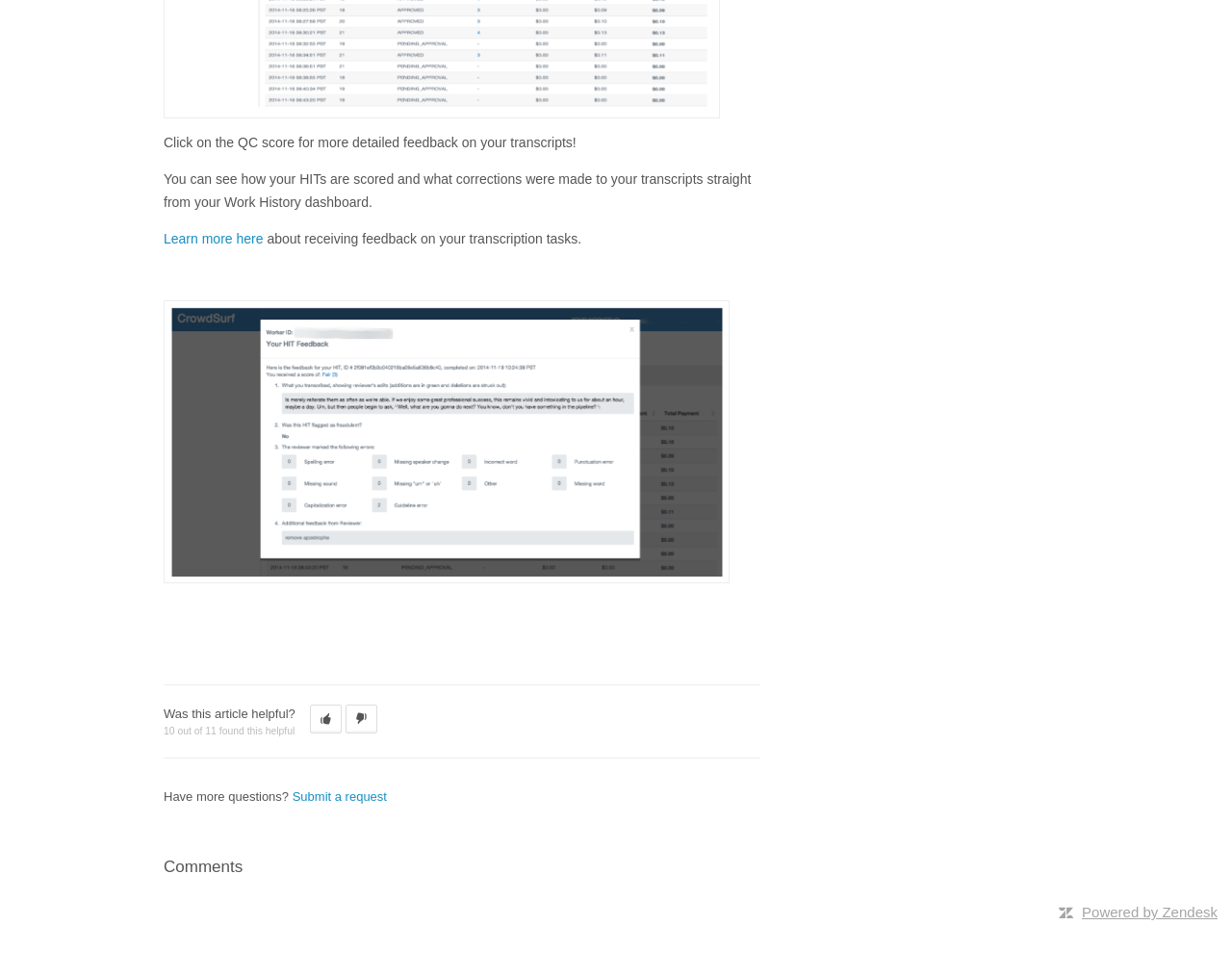Provide a short answer using a single word or phrase for the following question: 
How many people found this article helpful?

10 out of 11